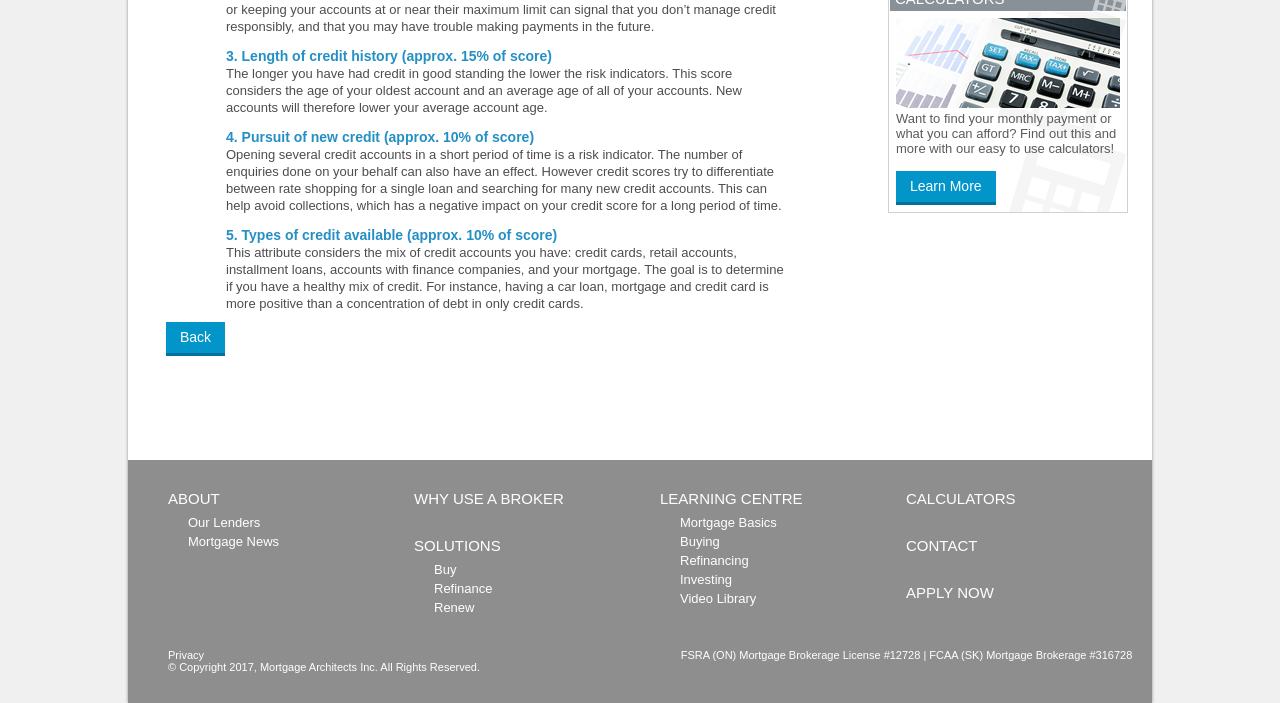Please mark the clickable region by giving the bounding box coordinates needed to complete this instruction: "Visit the 'ABOUT' page".

[0.131, 0.697, 0.172, 0.721]